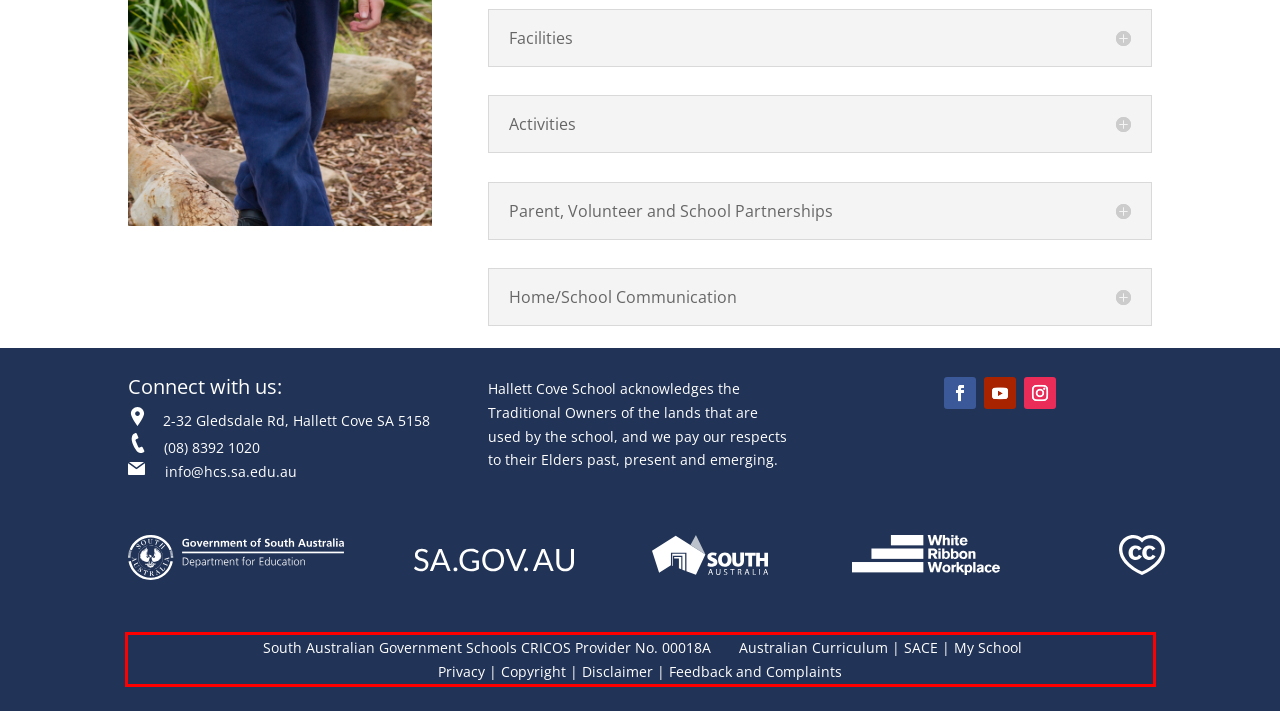Using the webpage screenshot, recognize and capture the text within the red bounding box.

South Australian Government Schools CRICOS Provider No. 00018A Australian Curriculum | SACE | My School Privacy | Copyright | Disclaimer | Feedback and Complaints